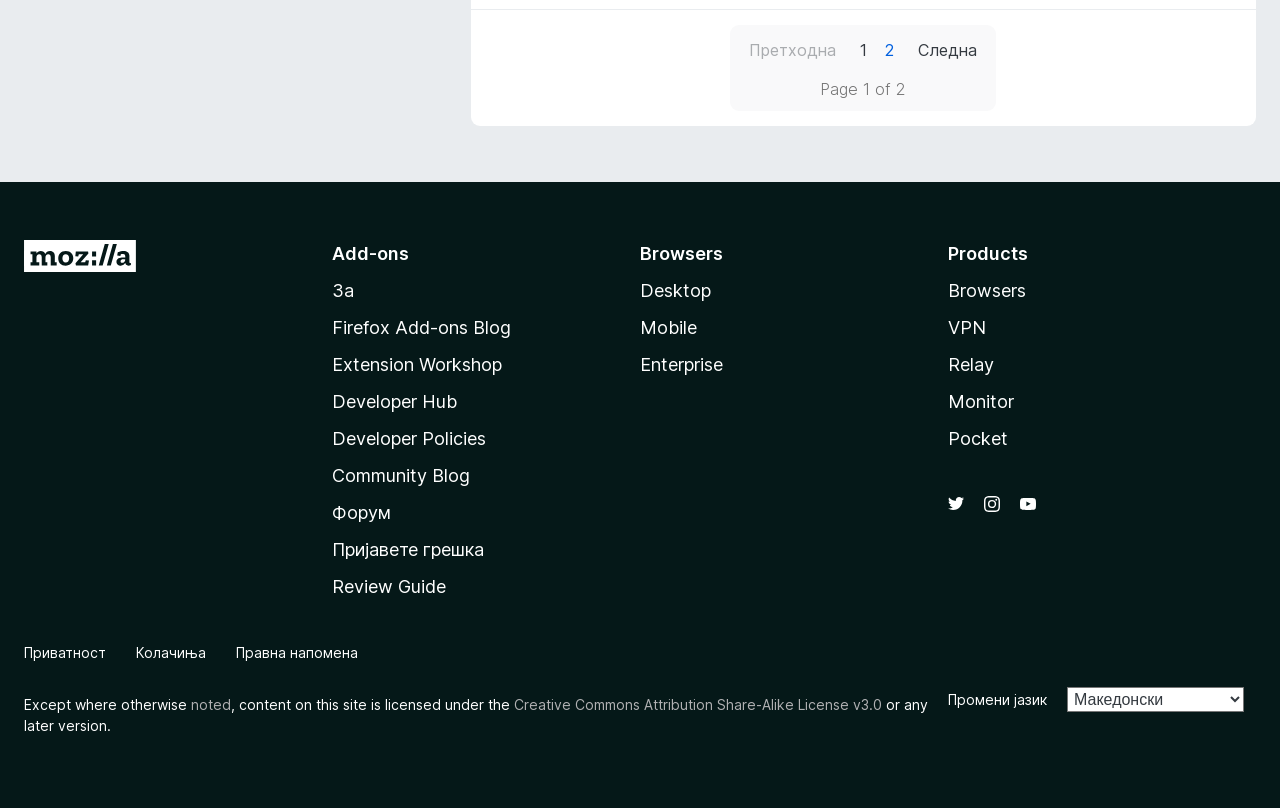Locate the bounding box coordinates of the area that needs to be clicked to fulfill the following instruction: "Switch to page 2". The coordinates should be in the format of four float numbers between 0 and 1, namely [left, top, right, bottom].

[0.685, 0.043, 0.706, 0.083]